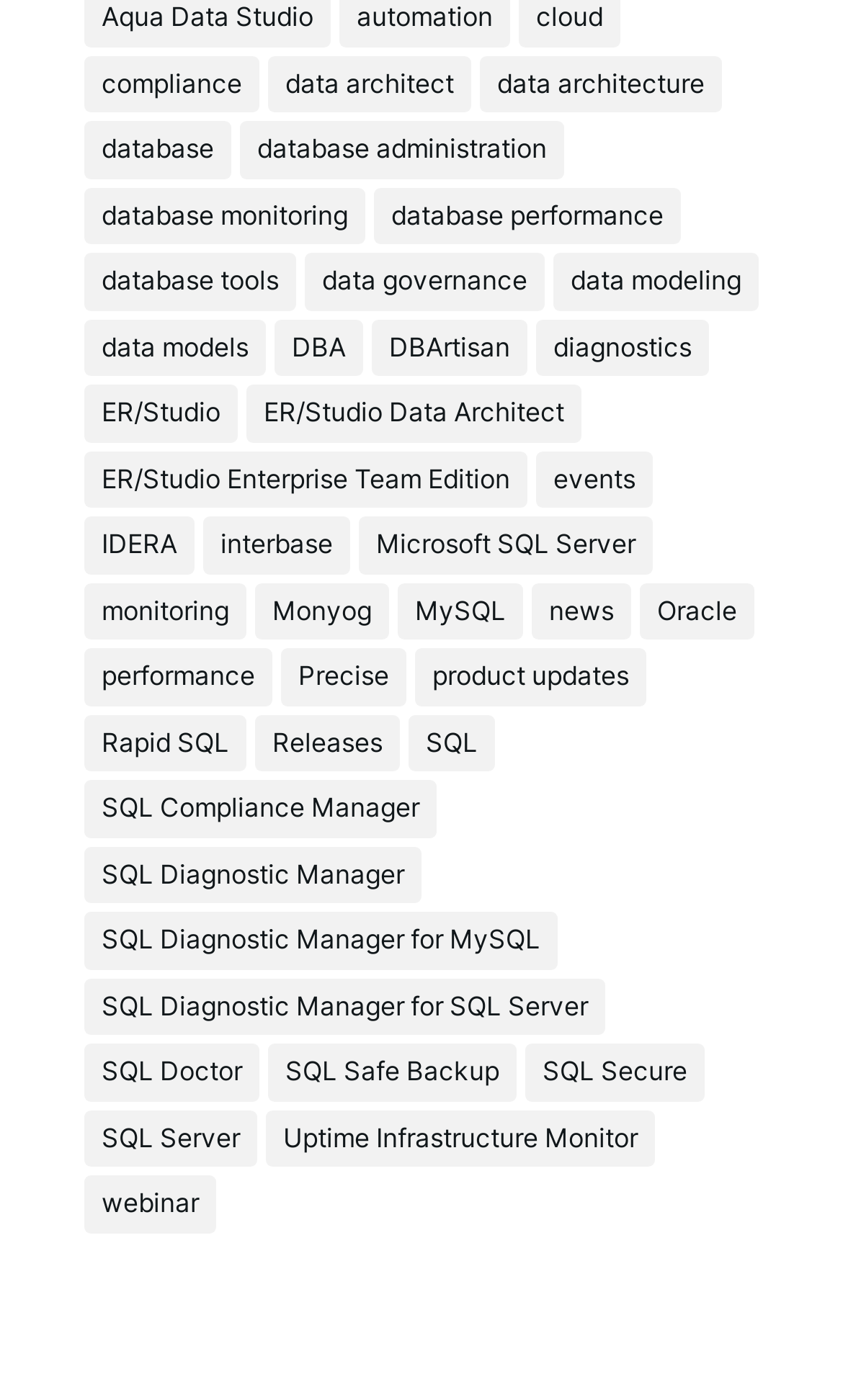Please specify the bounding box coordinates of the region to click in order to perform the following instruction: "View database administration".

[0.285, 0.087, 0.669, 0.128]